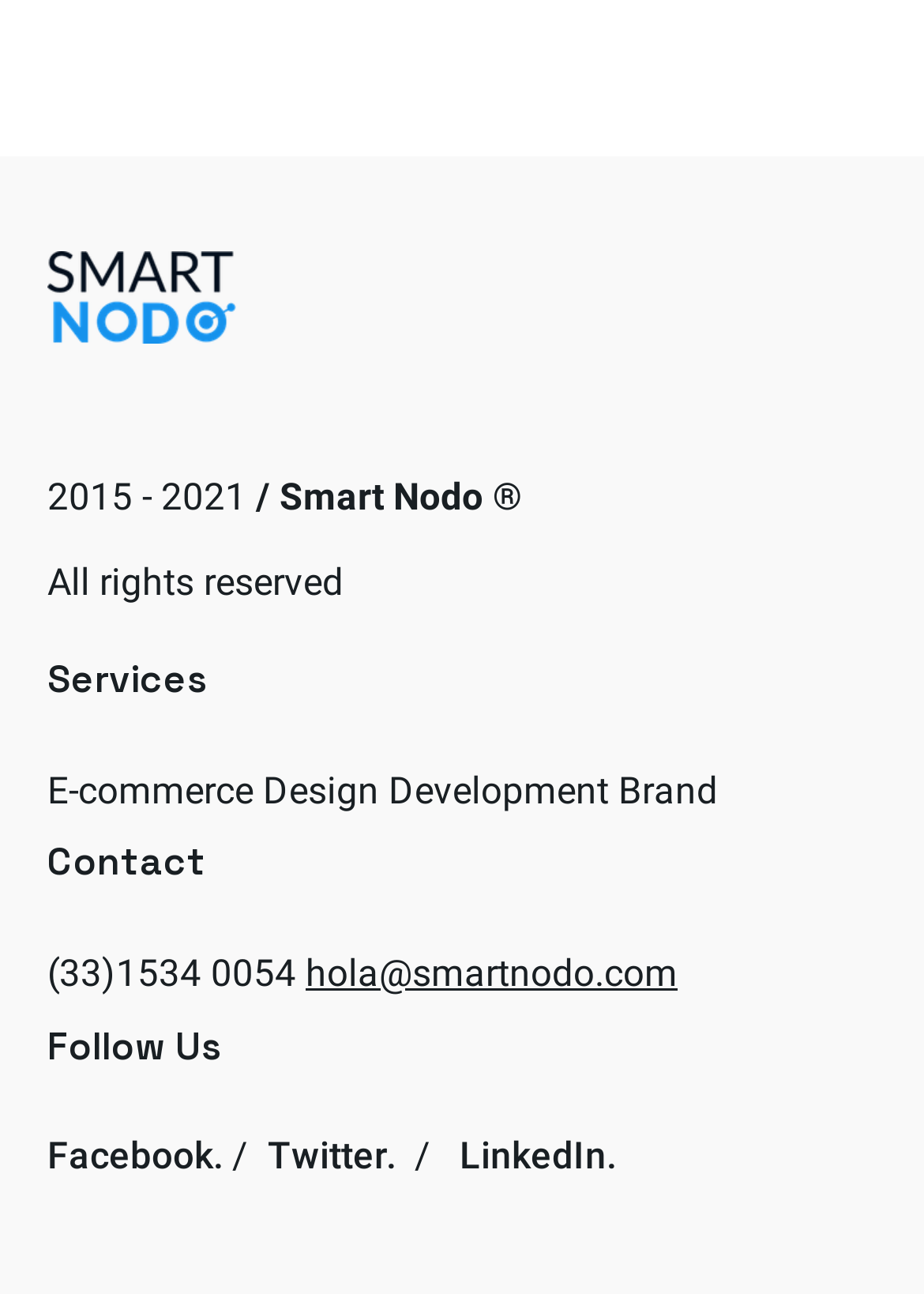Please locate the bounding box coordinates of the element that should be clicked to complete the given instruction: "Learn about Orbital Surgery".

None